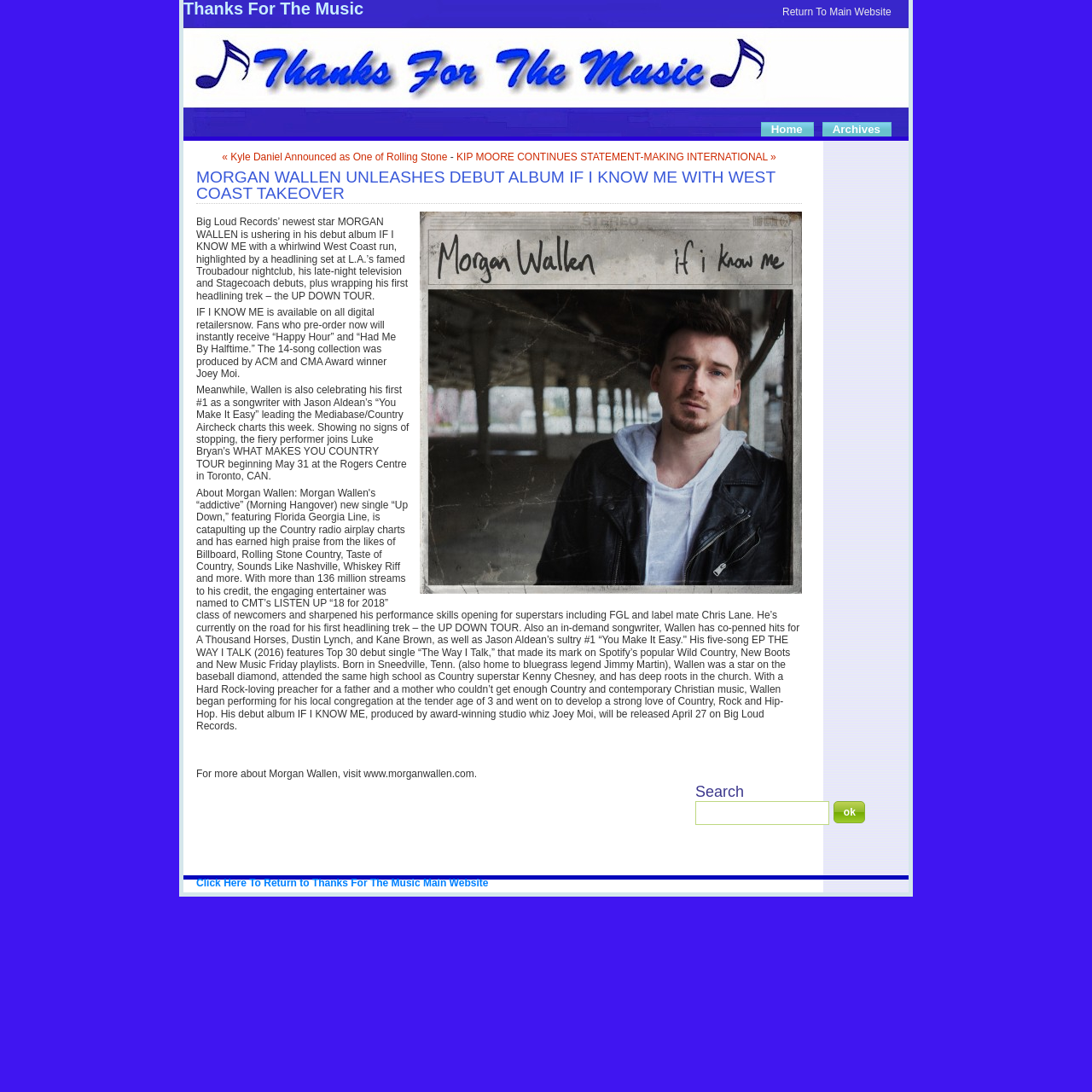Use a single word or phrase to answer the question:
How many songs are in Morgan Wallen's debut album?

14